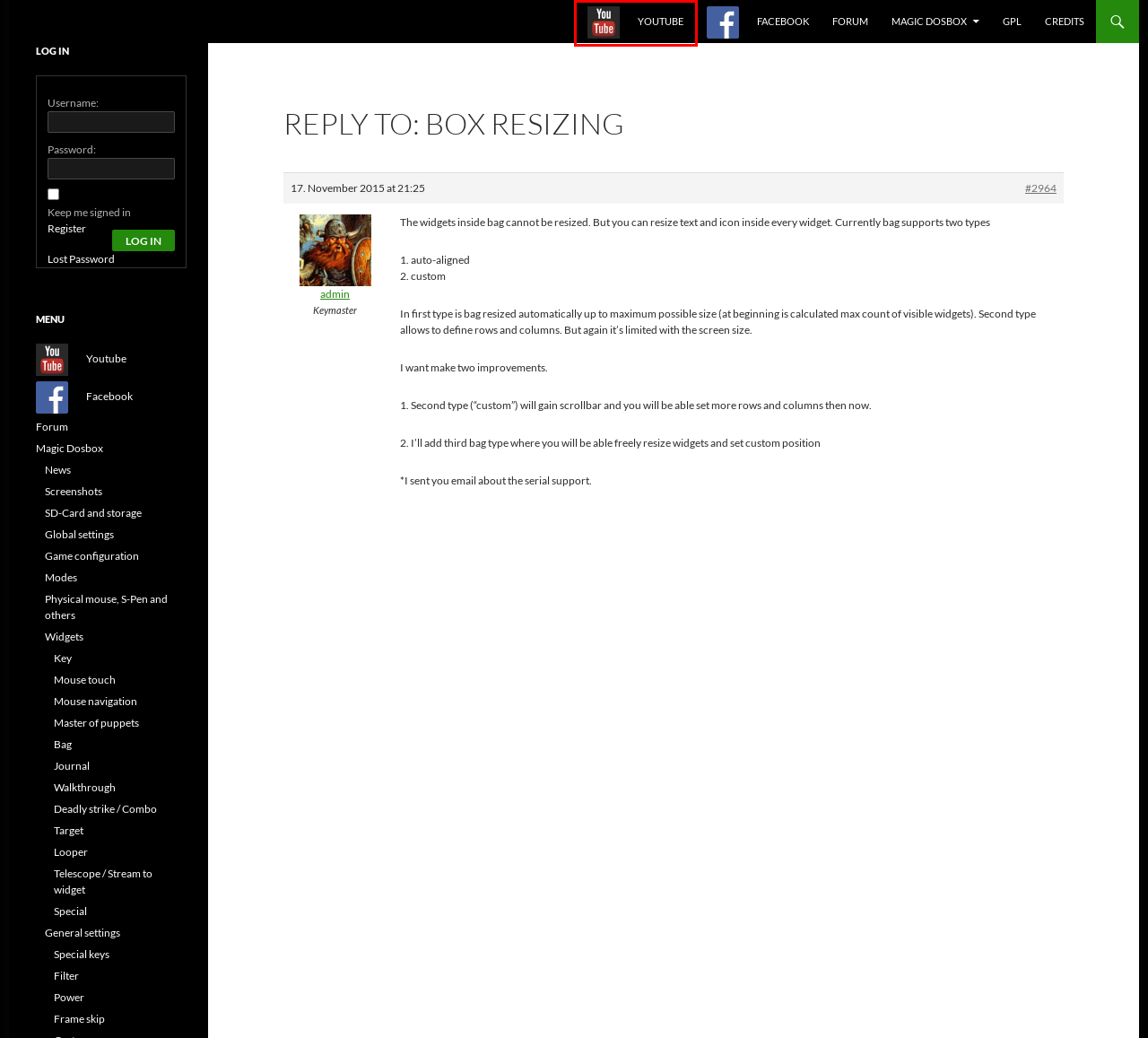Examine the screenshot of a webpage with a red bounding box around an element. Then, select the webpage description that best represents the new page after clicking the highlighted element. Here are the descriptions:
A. Credits -
B. Power -
C. Lost Password ‹  — WordPress
D. Special keys -
E. Box resizing -
F. Filter -
G. Youtube -
H. Forum -

G